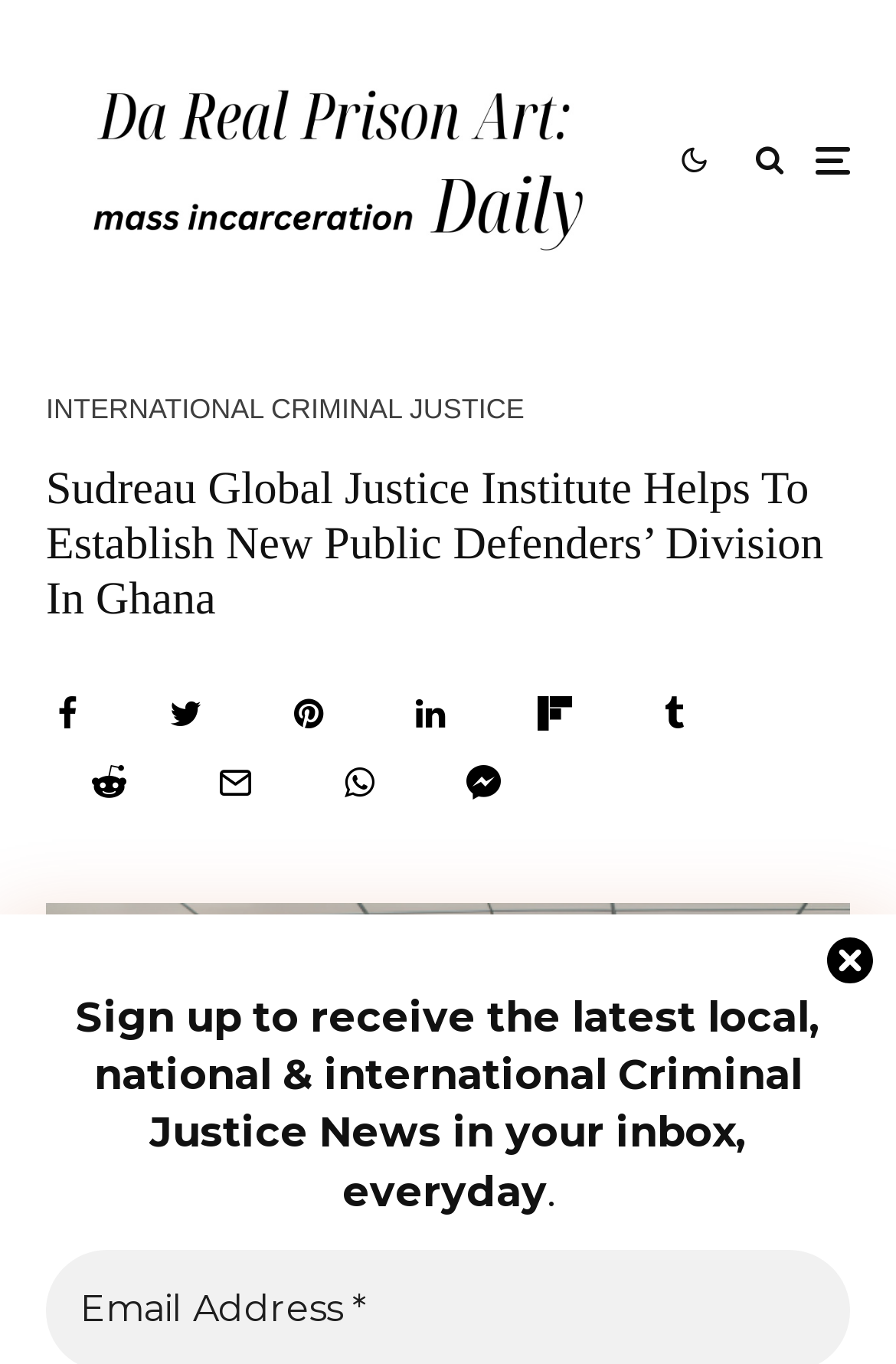Determine the bounding box coordinates of the clickable element necessary to fulfill the instruction: "Sign up for criminal justice news". Provide the coordinates as four float numbers within the 0 to 1 range, i.e., [left, top, right, bottom].

[0.051, 0.726, 0.949, 0.896]